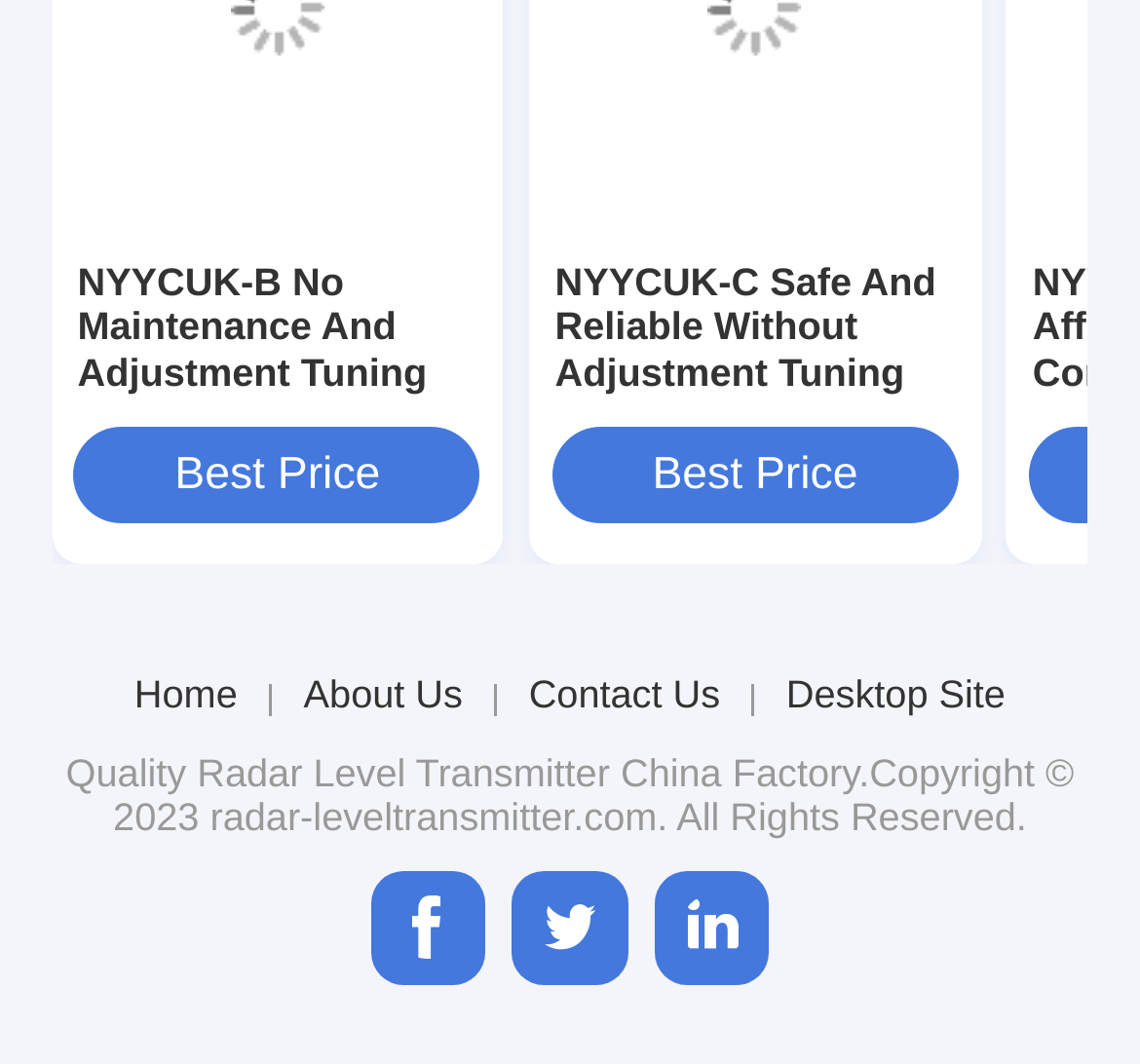Please identify the bounding box coordinates of the area that needs to be clicked to fulfill the following instruction: "Go to Home page."

[0.118, 0.632, 0.208, 0.674]